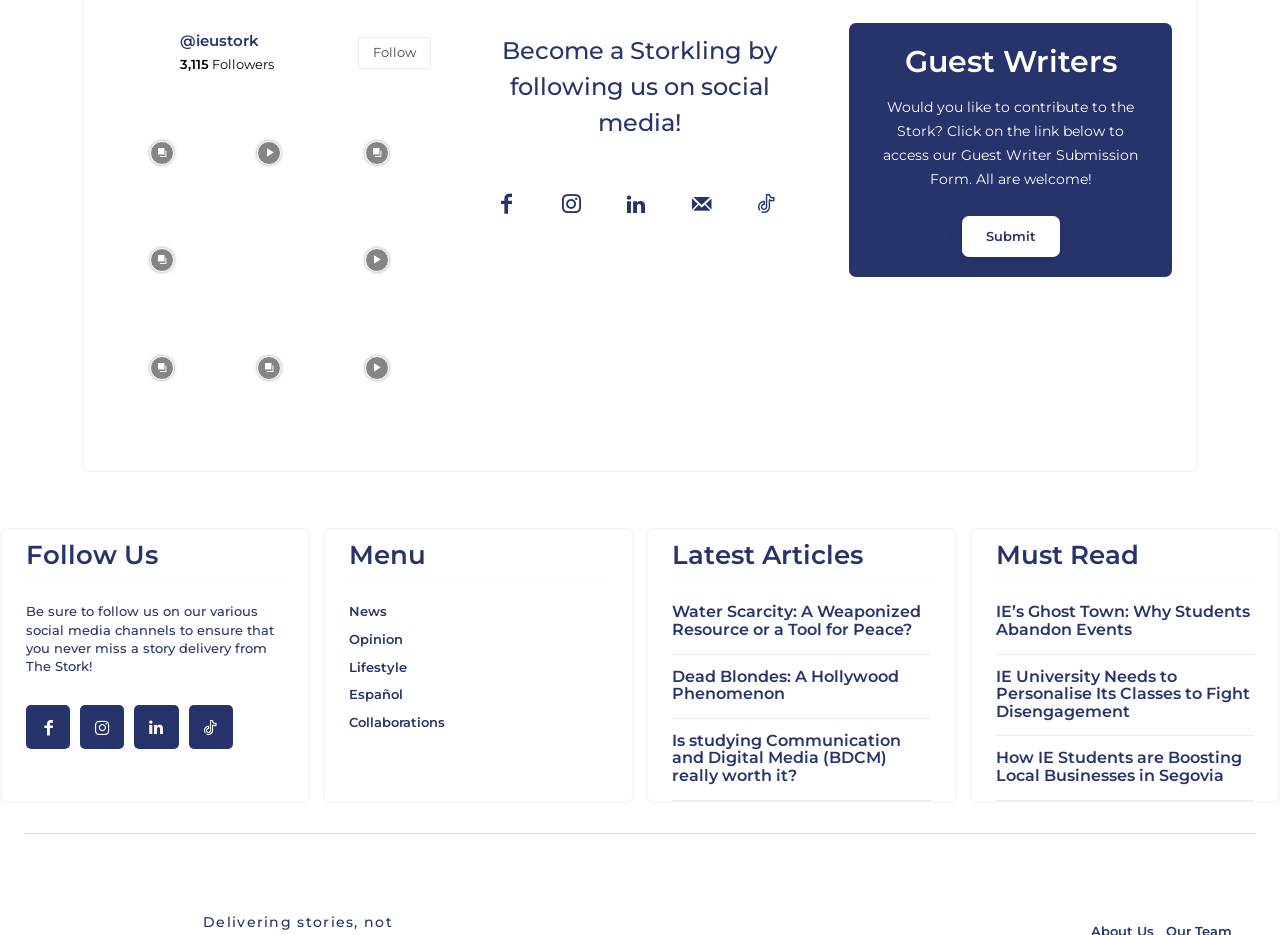Respond with a single word or short phrase to the following question: 
What is the purpose of the 'Submit' button?

Guest Writer Submission